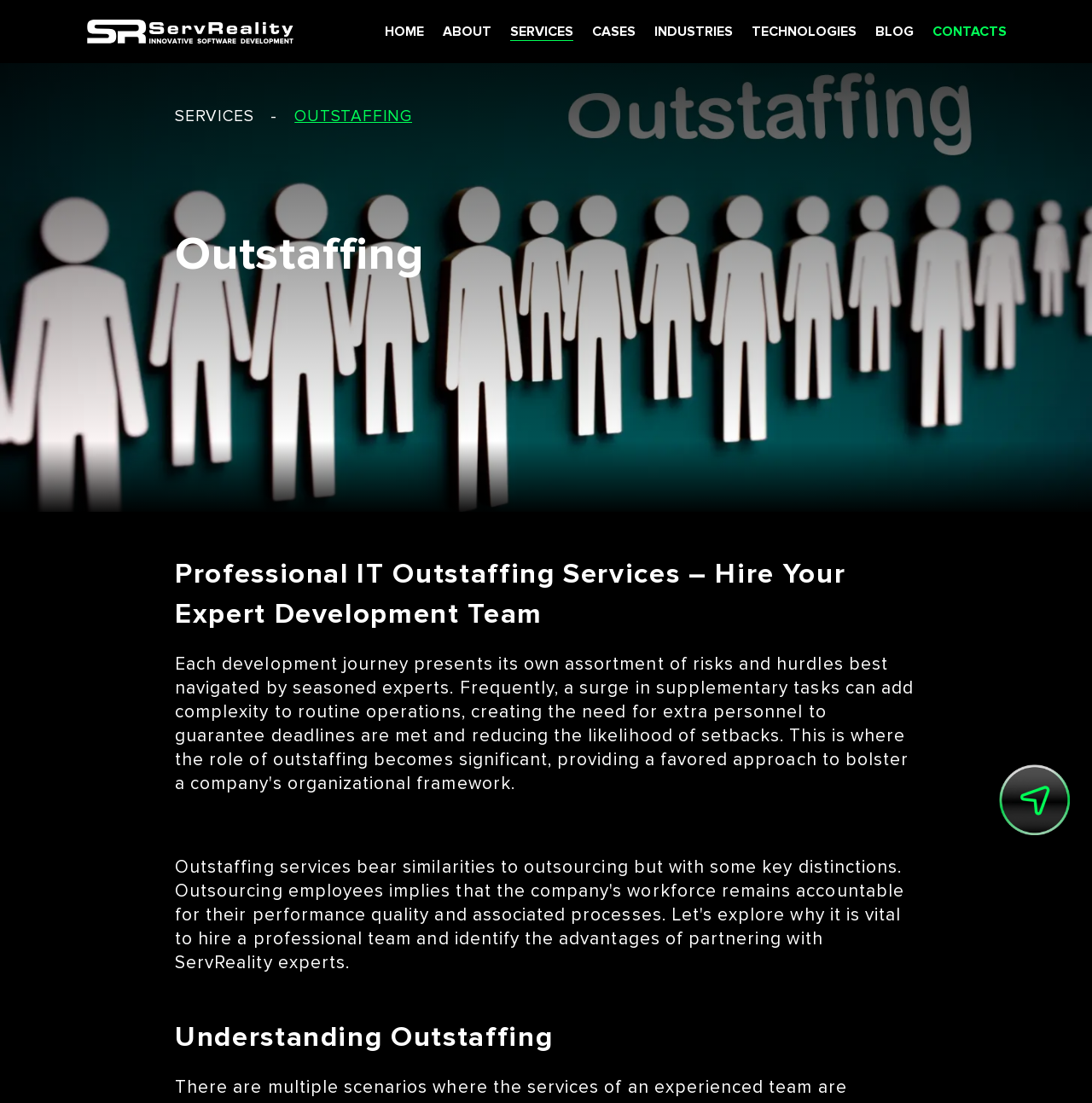Identify the bounding box coordinates of the section that should be clicked to achieve the task described: "click the logo".

[0.078, 0.018, 0.27, 0.039]